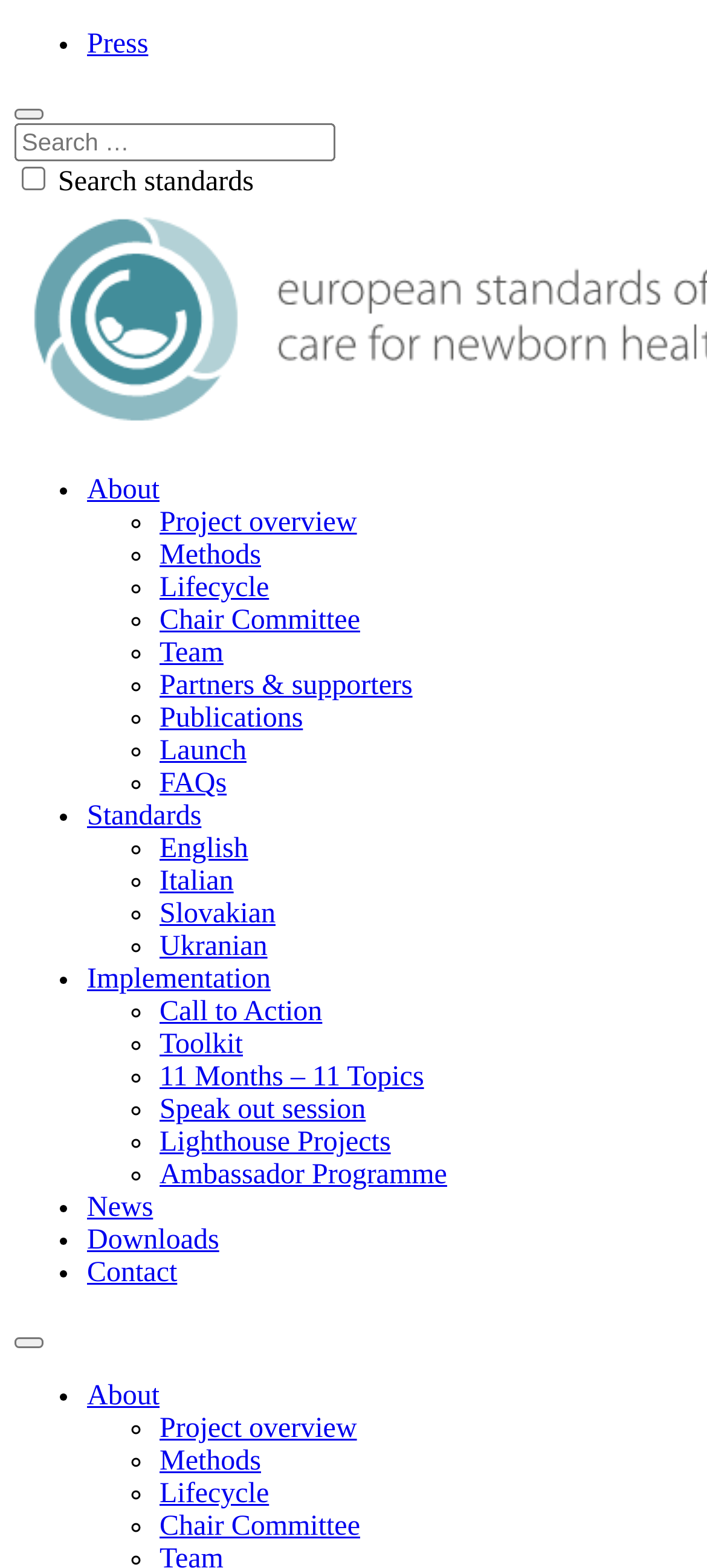Locate the bounding box of the user interface element based on this description: "Ukranian".

[0.226, 0.594, 0.378, 0.614]